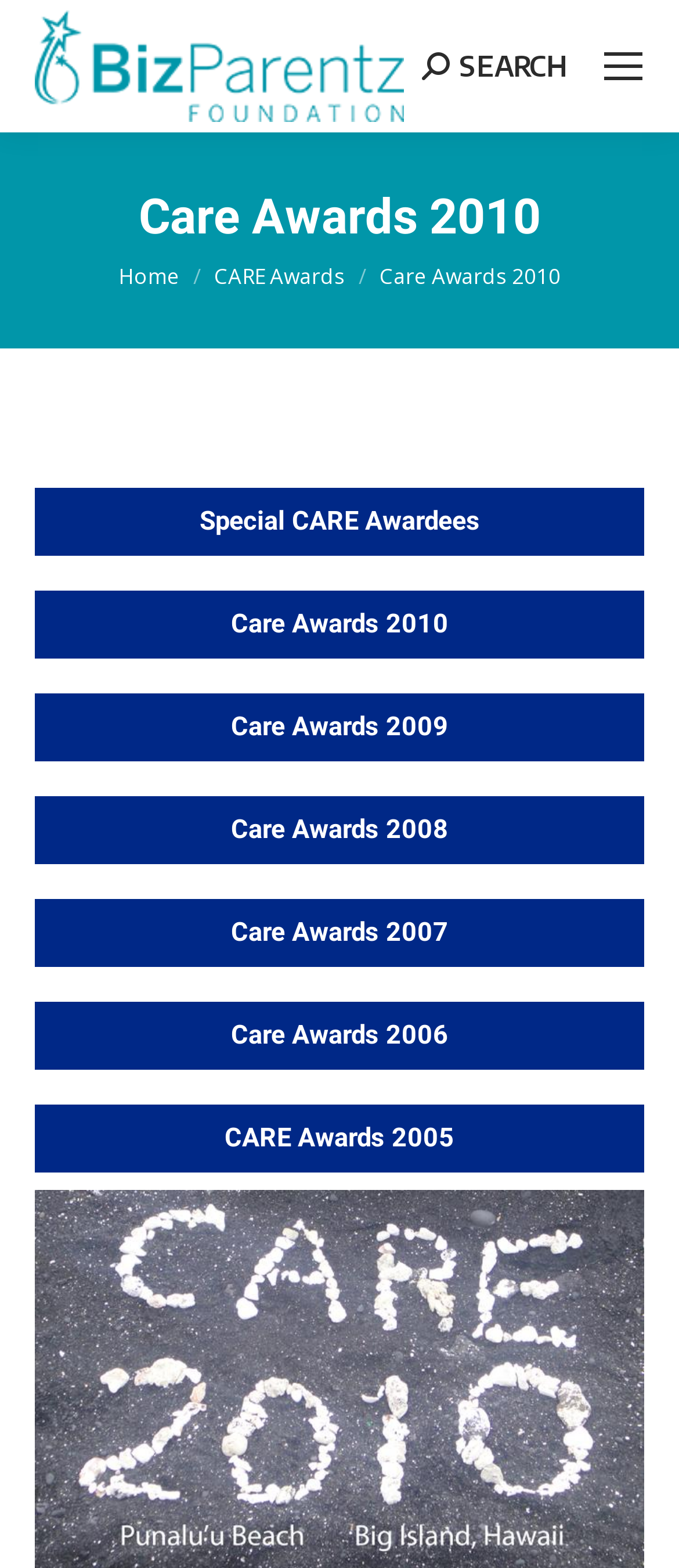Find the bounding box coordinates of the clickable area that will achieve the following instruction: "Click the mobile menu icon".

[0.887, 0.029, 0.949, 0.056]